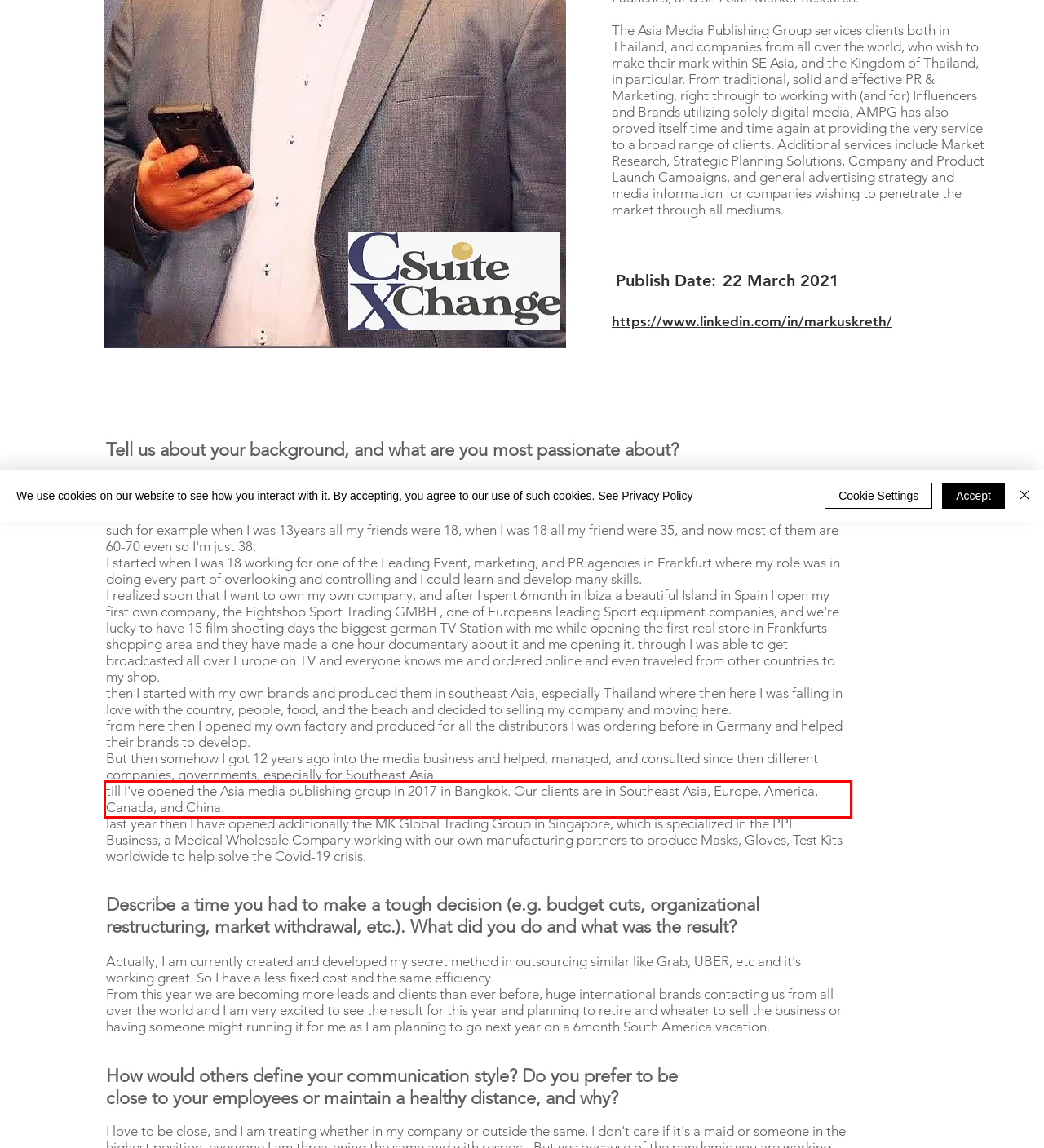You are given a screenshot with a red rectangle. Identify and extract the text within this red bounding box using OCR.

till I've opened the Asia media publishing group in 2017 in Bangkok. Our clients are in Southeast Asia, Europe, America, Canada, and China.